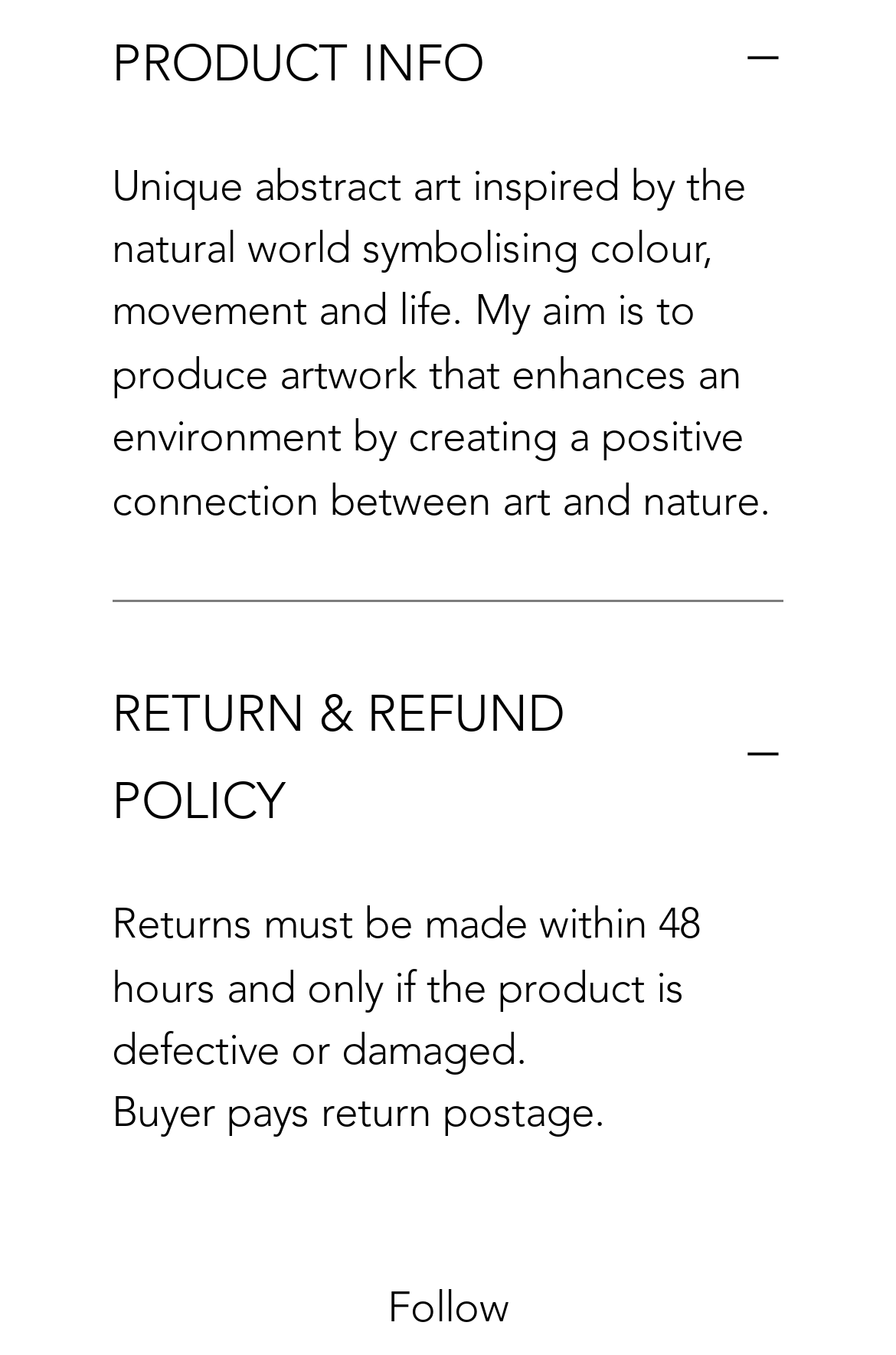Using the format (top-left x, top-left y, bottom-right x, bottom-right y), and given the element description, identify the bounding box coordinates within the screenshot: Privacy Policy & Terms

[0.103, 0.716, 0.718, 0.788]